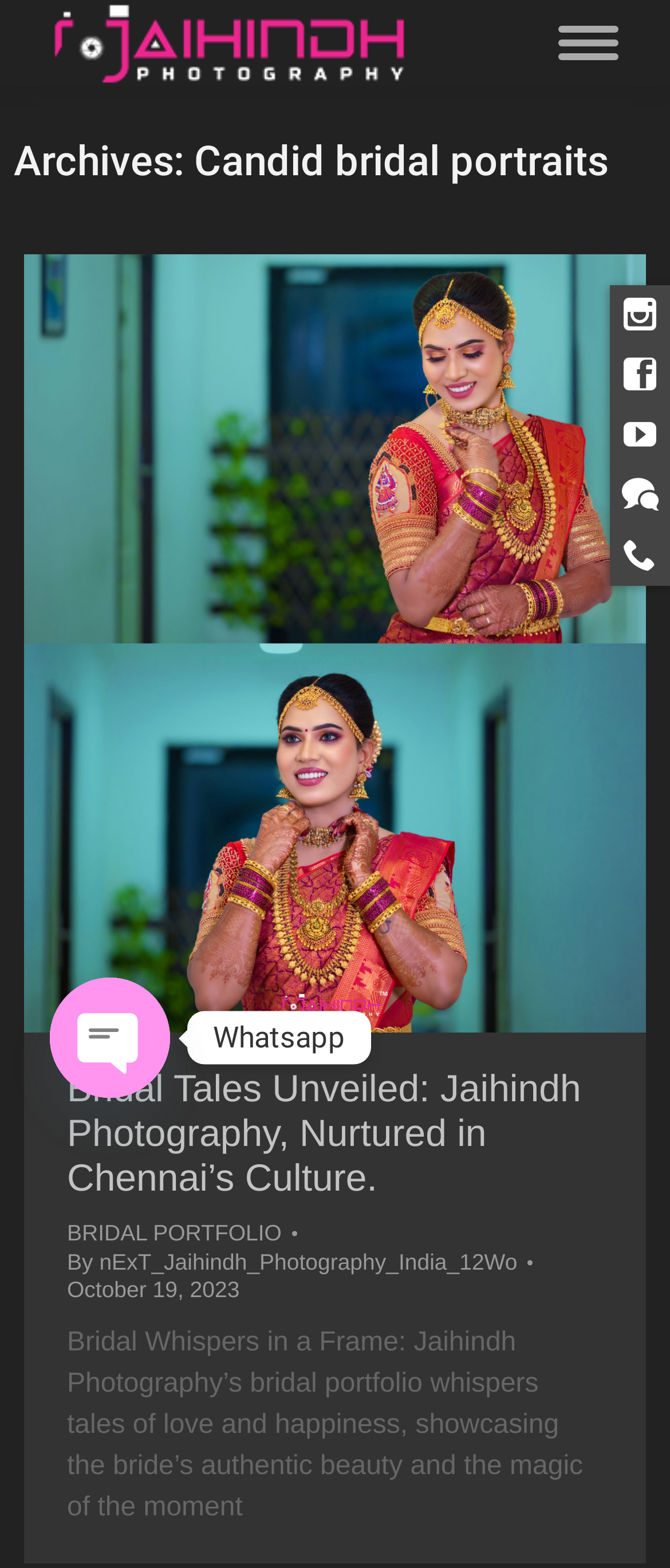Locate the bounding box of the UI element described in the following text: "October 19, 2023".

[0.1, 0.815, 0.358, 0.833]